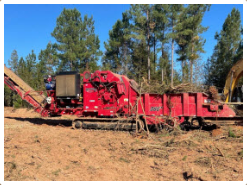Generate an elaborate caption that includes all aspects of the image.

The image showcases a robust red tub grinder operating in a forestry setting. It is equipped to handle large amounts of debris, effectively grinding down tree limbs and other organic materials. The machine is positioned on a rugged terrain marked by freshly cleared earth, indicative of tree removal and land clearing activities. Surrounding the grinder, tall pine trees rise against a clear blue sky, highlighting the natural environment in which this machinery is used. This scene likely represents the capabilities and services of a tree service company, emphasizing expertise in tasks such as tree trimming, storm damage cleanup, and land clearing.